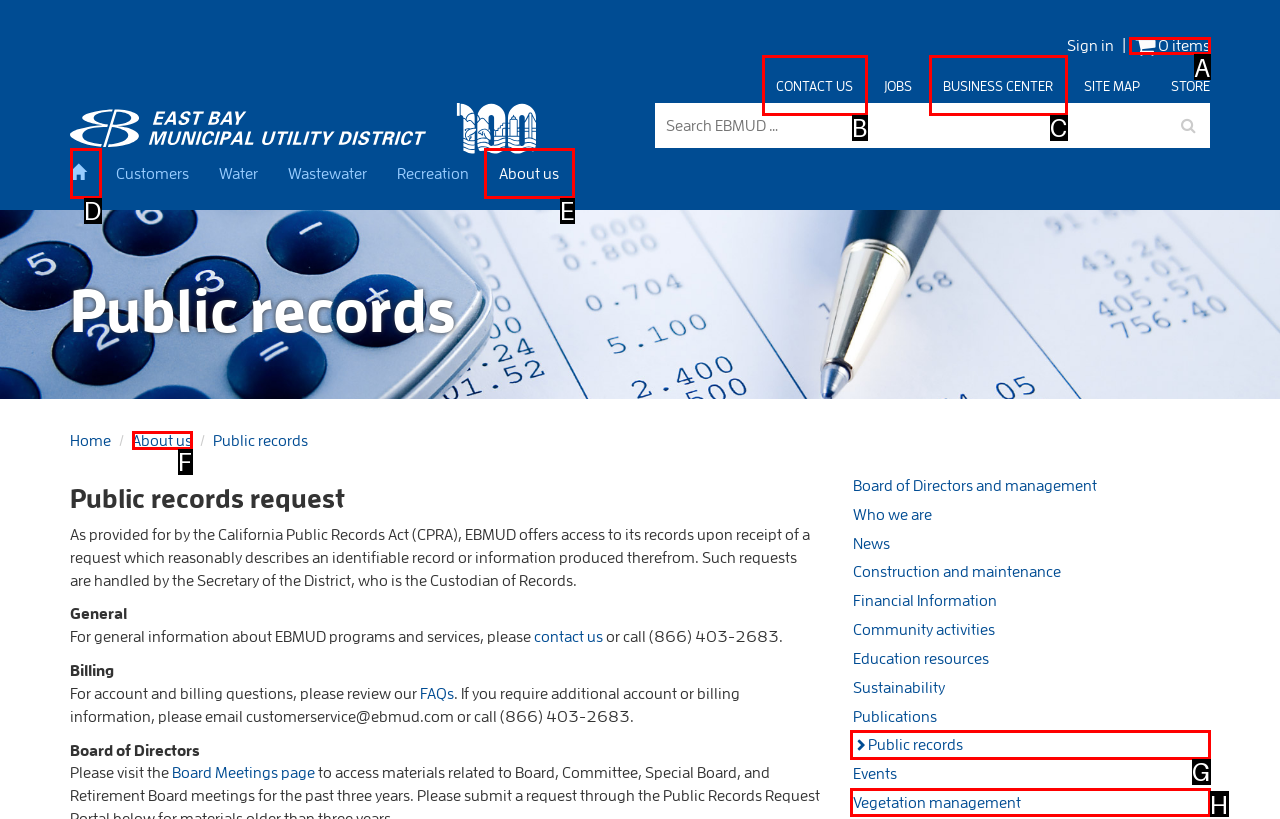Given the description: Vegetation management, choose the HTML element that matches it. Indicate your answer with the letter of the option.

H